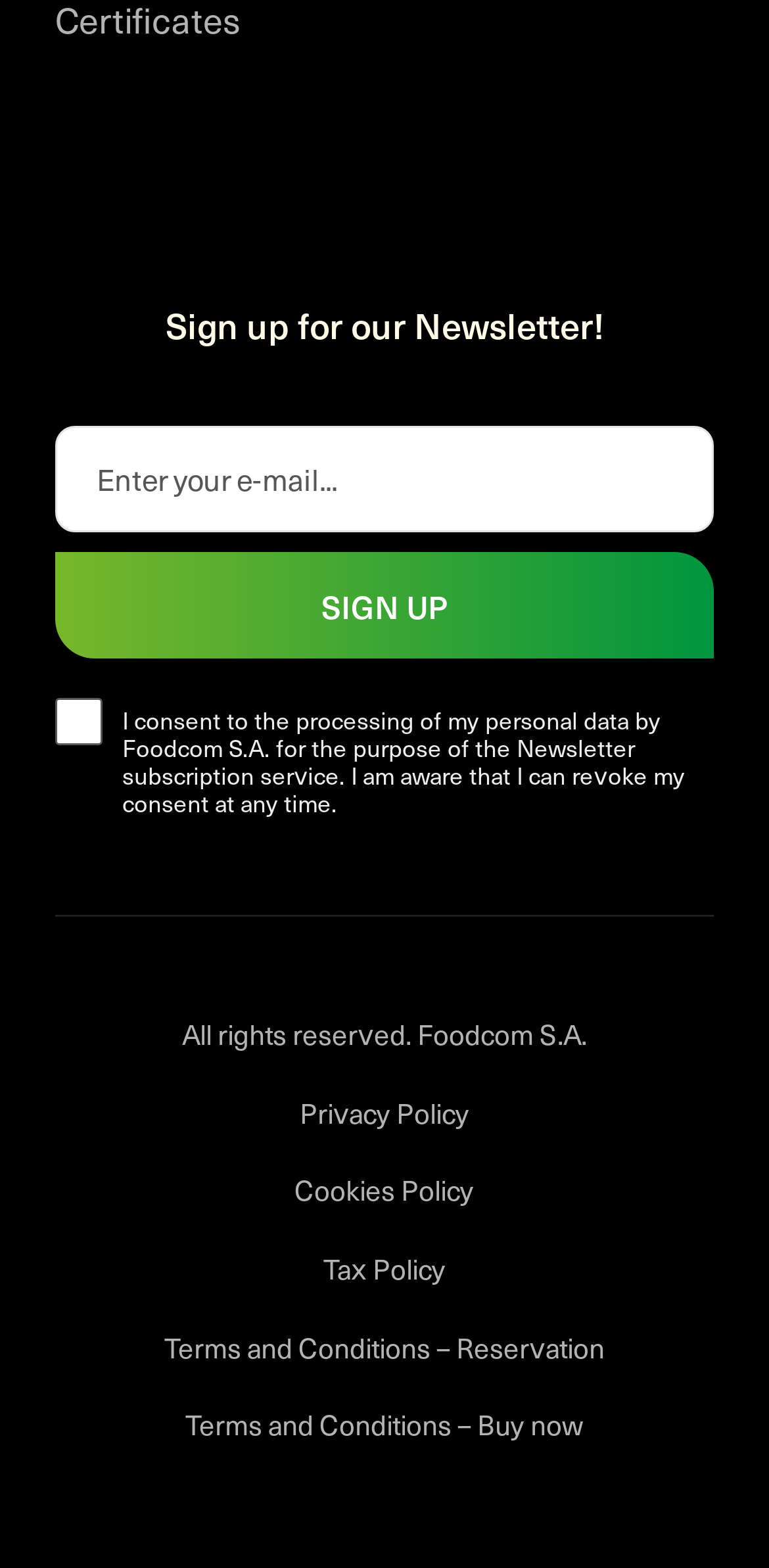What is the orientation of the separator?
Please answer the question as detailed as possible.

The separator element has an orientation attribute with a value of 'horizontal', indicating that it is a horizontal separator.